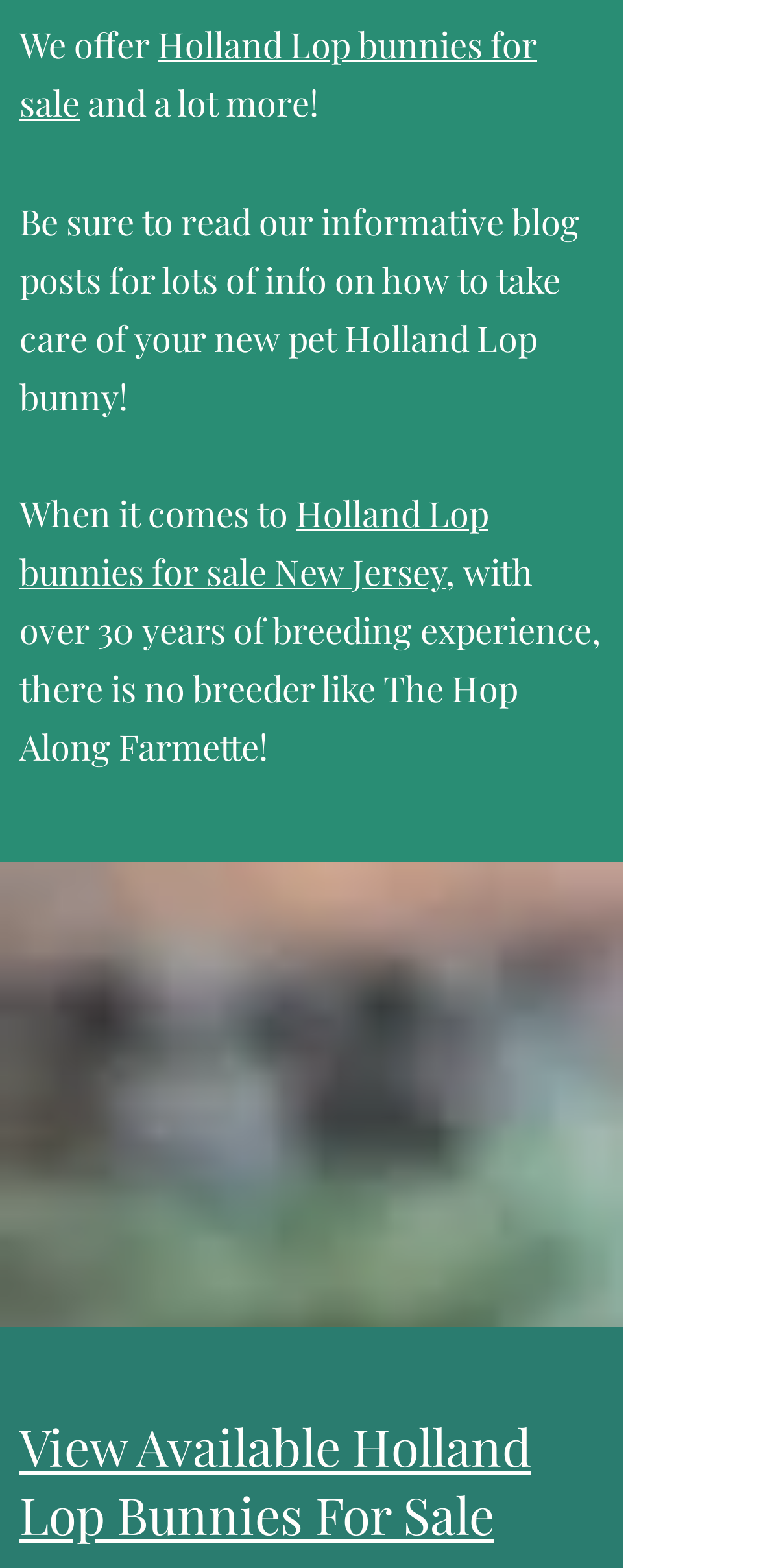What can be viewed on the webpage?
Answer the question with a detailed explanation, including all necessary information.

The webpage has a heading 'View Available Holland Lop Bunnies For Sale' with a link, indicating that users can view available Holland Lop bunnies for sale on the webpage.